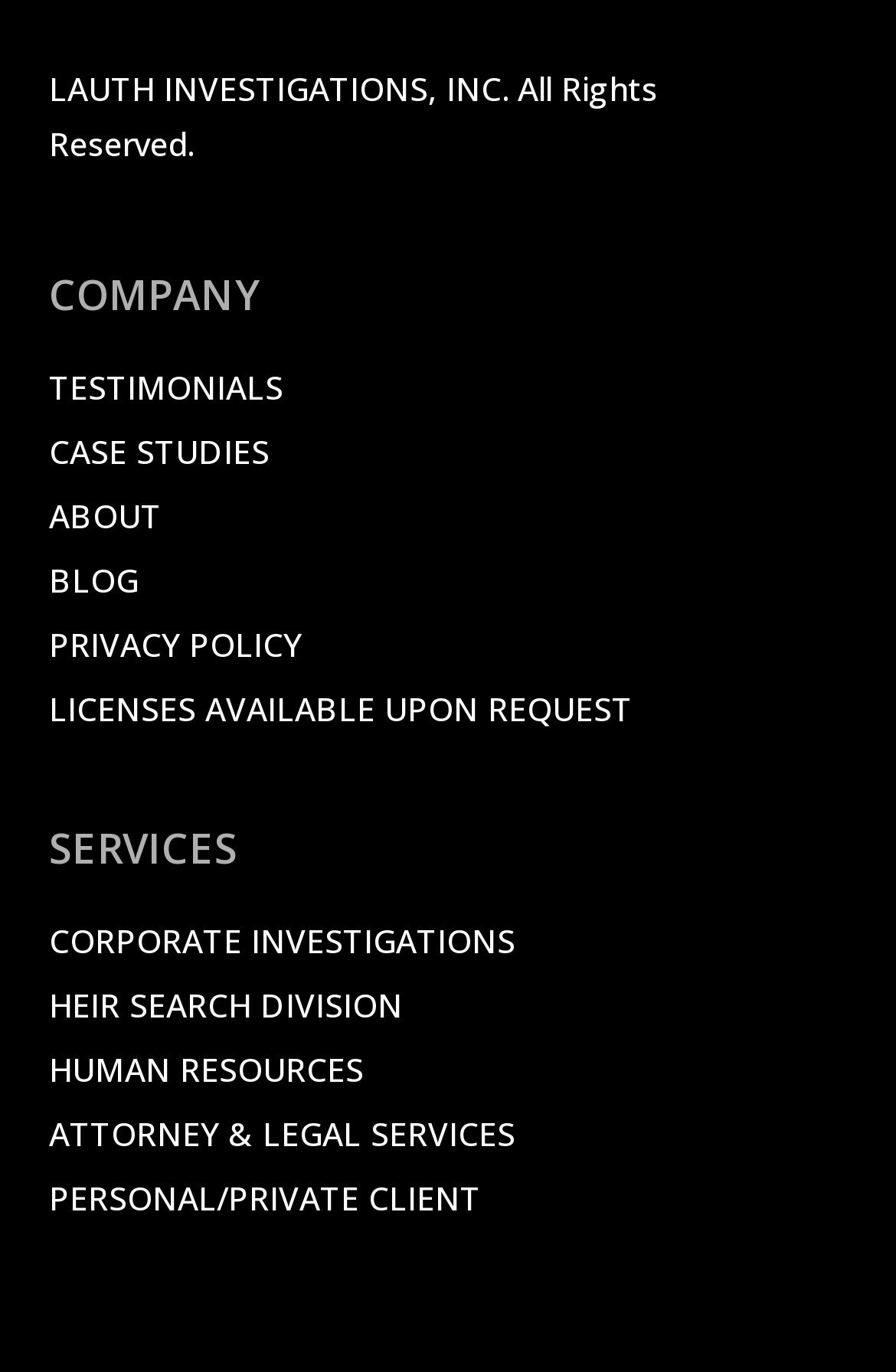Identify the bounding box coordinates of the part that should be clicked to carry out this instruction: "view testimonials".

[0.055, 0.266, 0.317, 0.298]